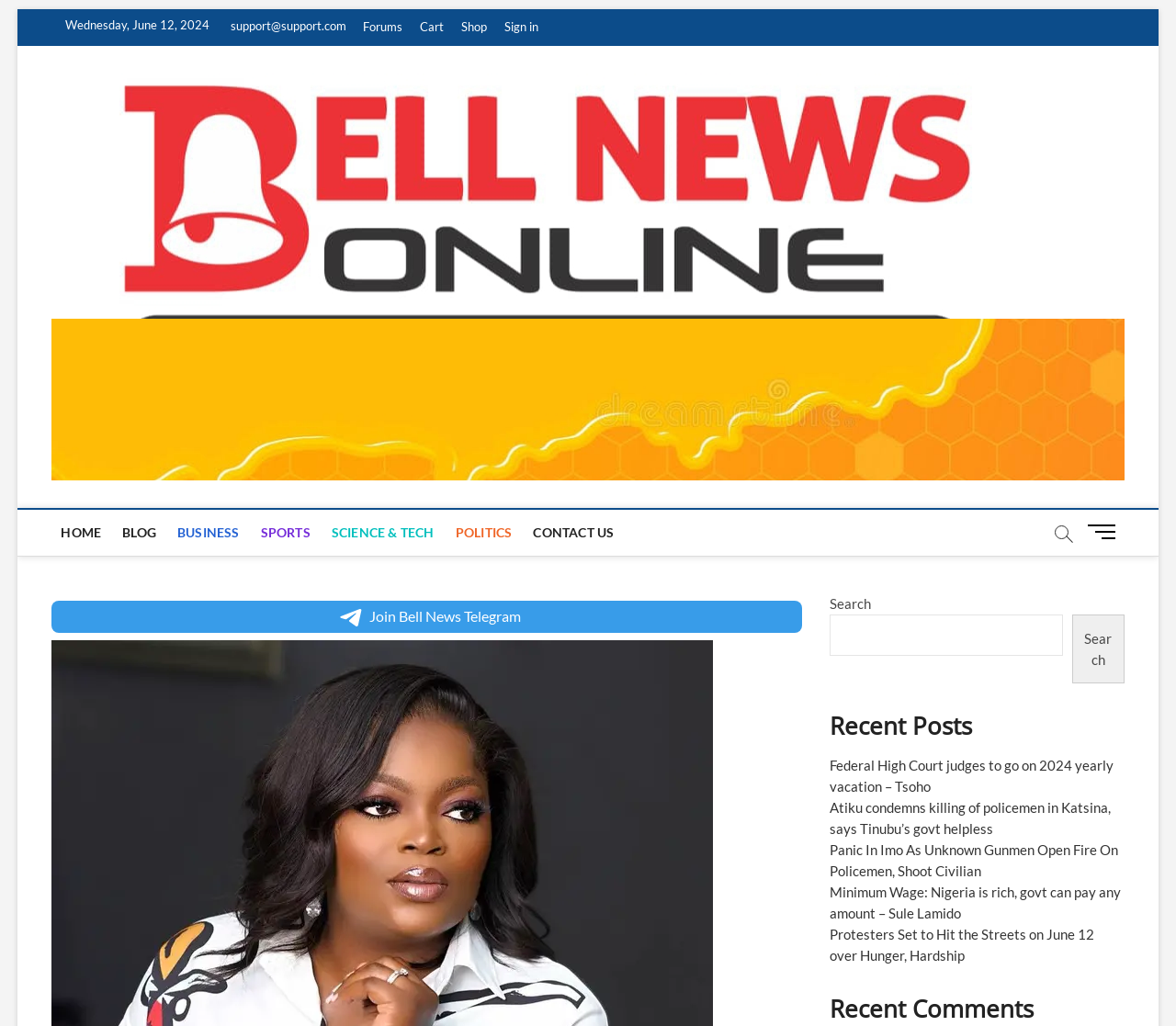What is the date displayed on the webpage?
Please provide a comprehensive answer based on the visual information in the image.

I found the date by looking at the StaticText element with the text 'Wednesday, June 12, 2024' which is located at the top of the webpage.